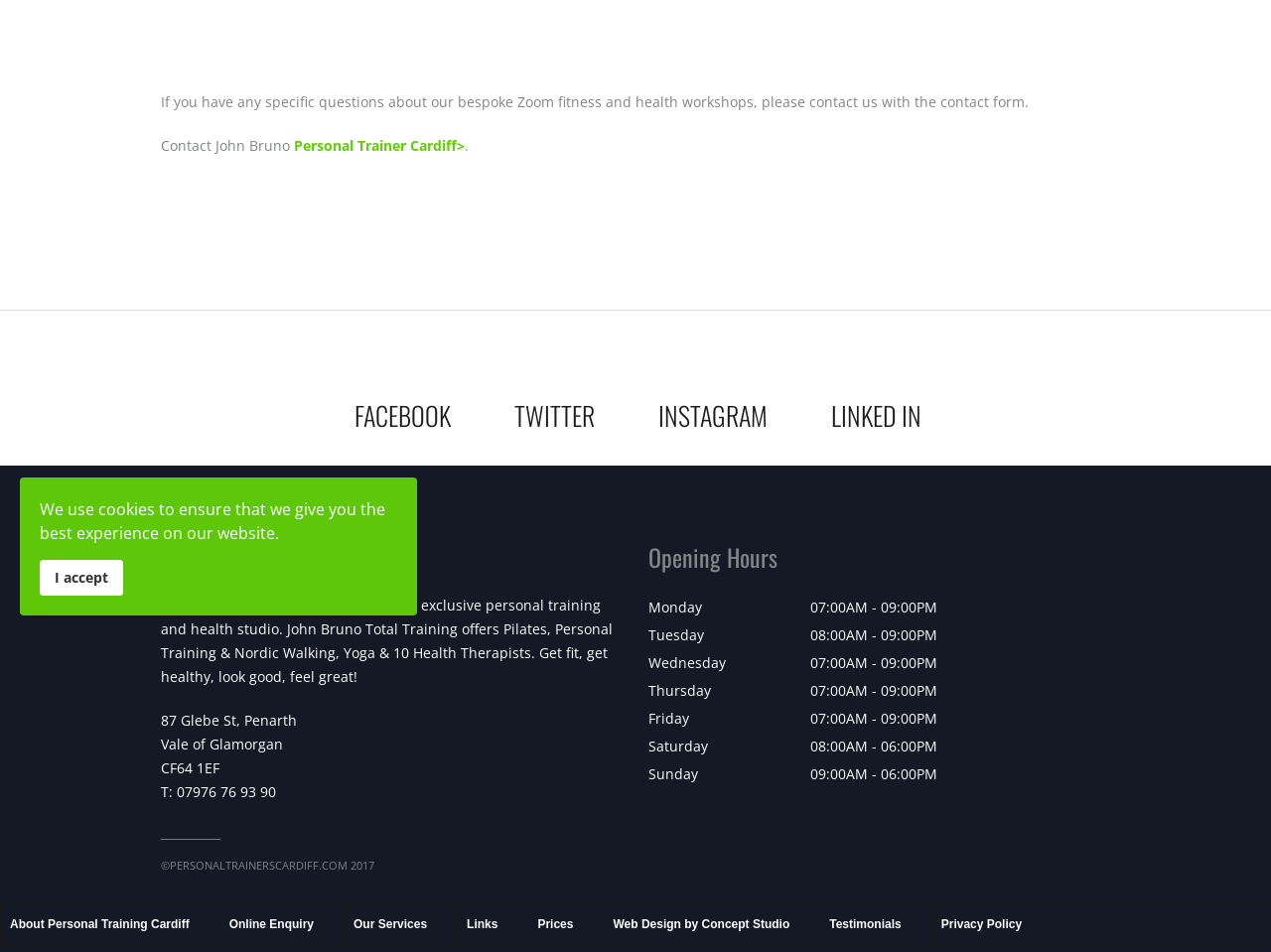Identify the bounding box coordinates of the HTML element based on this description: "LINKED IN".

[0.654, 0.395, 0.725, 0.479]